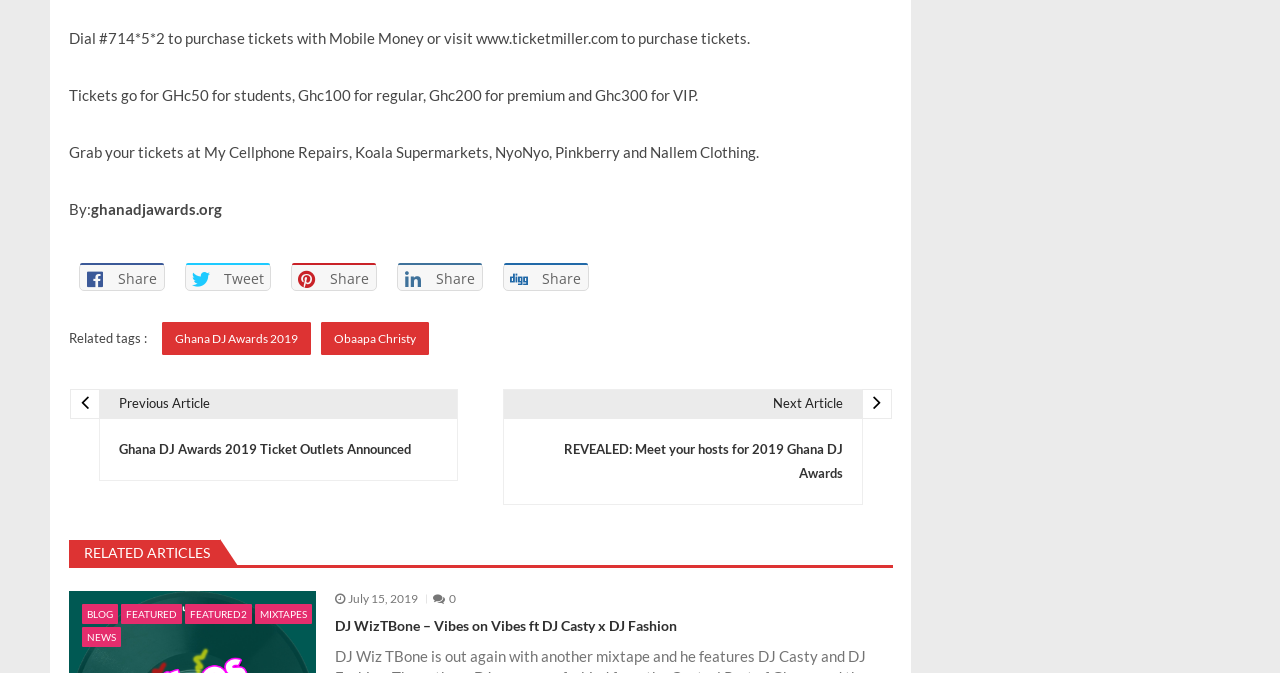Please identify the bounding box coordinates of where to click in order to follow the instruction: "Share on social media".

[0.062, 0.391, 0.129, 0.432]